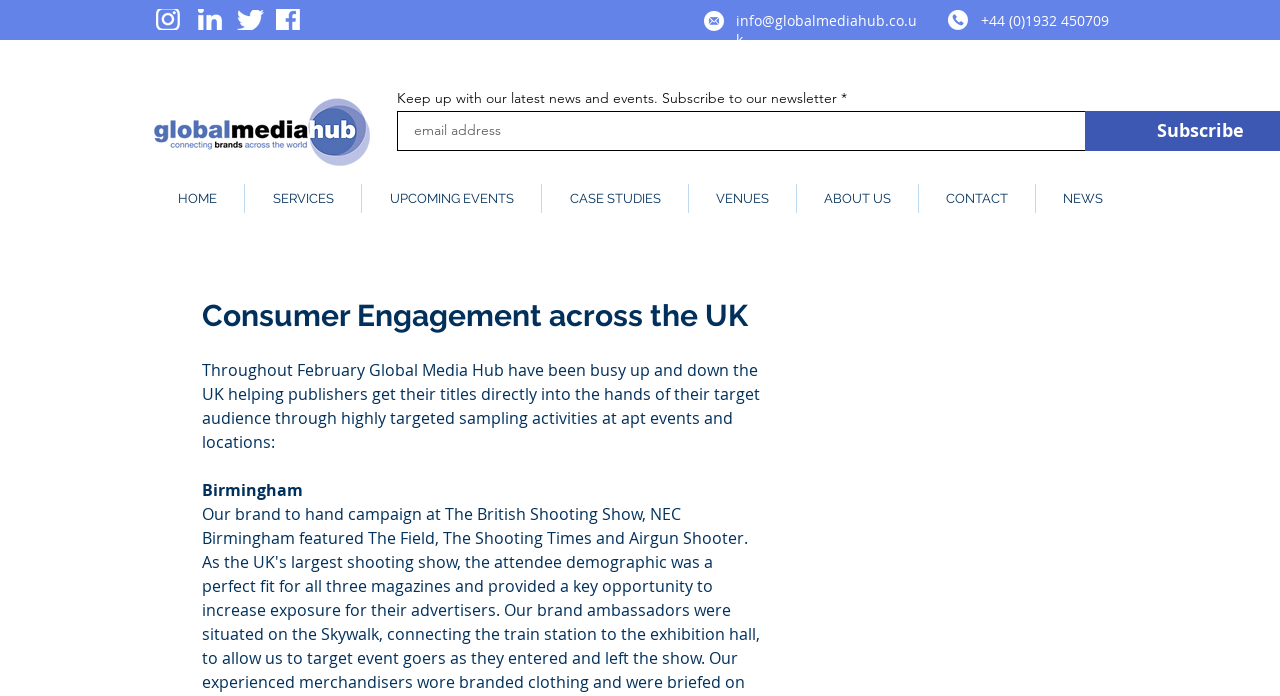Please identify the bounding box coordinates of the element that needs to be clicked to execute the following command: "Send an email". Provide the bounding box using four float numbers between 0 and 1, formatted as [left, top, right, bottom].

[0.575, 0.016, 0.716, 0.07]